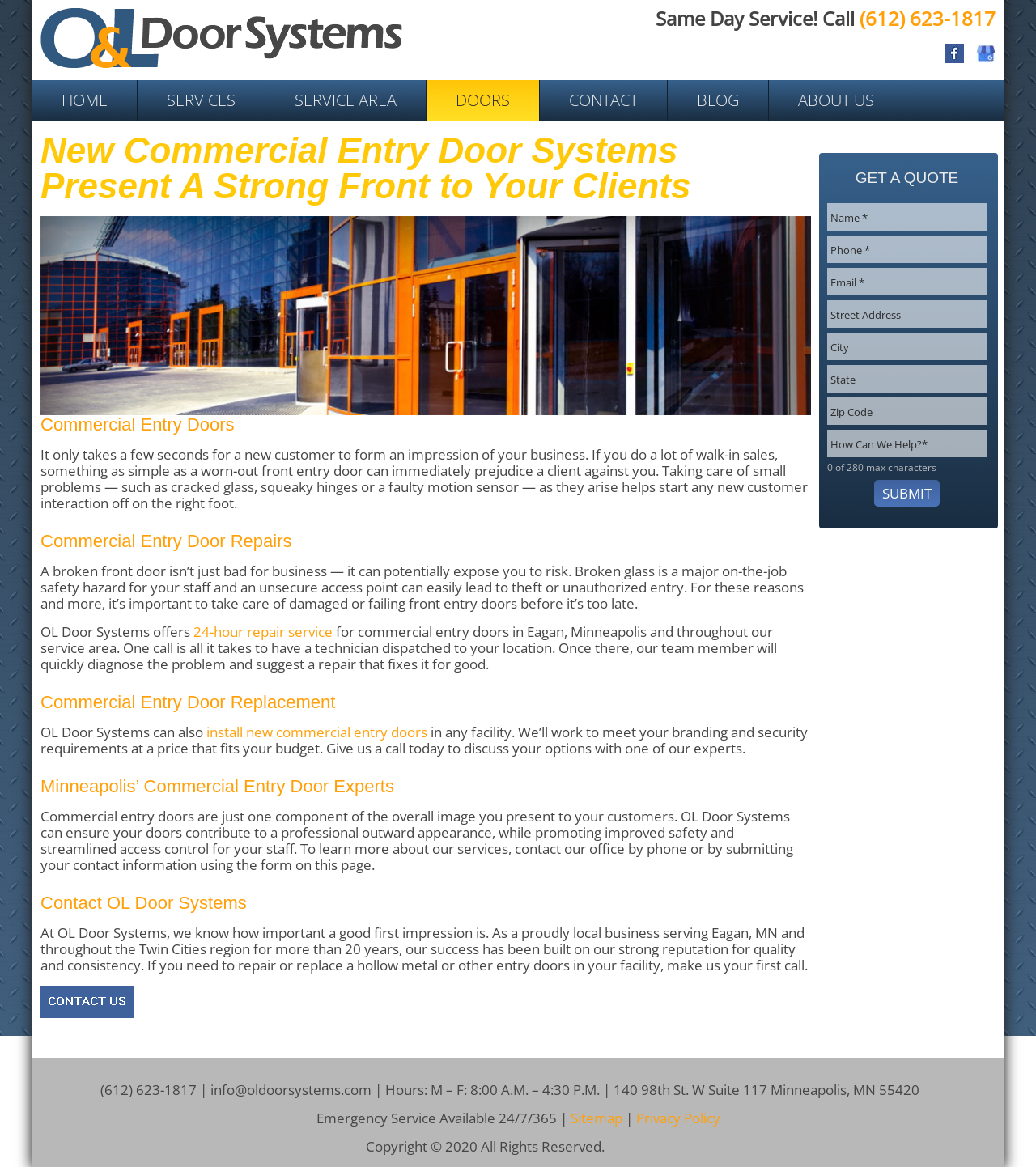Please identify the primary heading on the webpage and return its text.

New Commercial Entry Door Systems Present A Strong Front to Your Clients